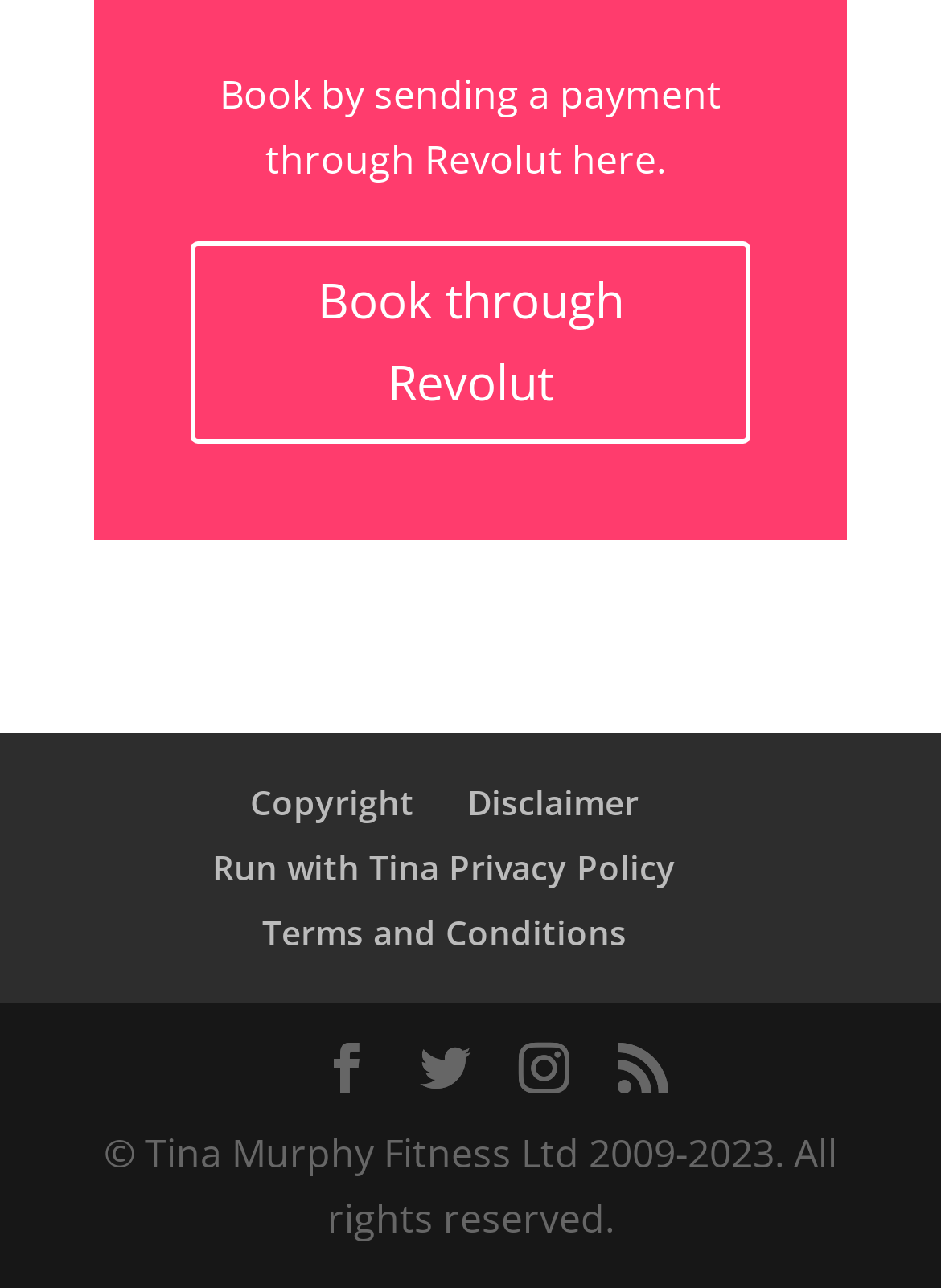Determine the bounding box coordinates of the clickable element necessary to fulfill the instruction: "Check Privacy Policy". Provide the coordinates as four float numbers within the 0 to 1 range, i.e., [left, top, right, bottom].

[0.226, 0.656, 0.718, 0.691]